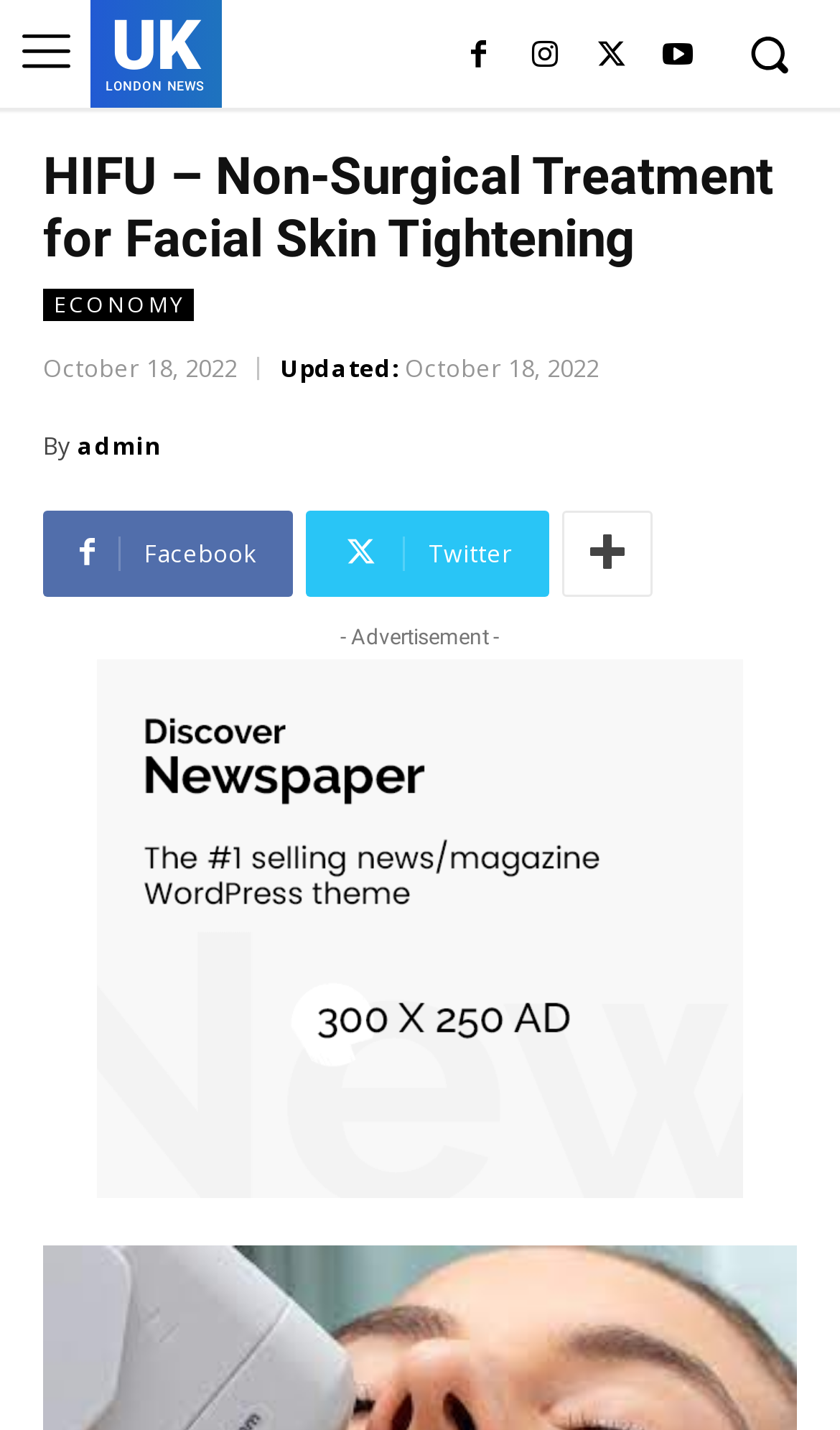Provide a one-word or short-phrase response to the question:
What is the date mentioned on the webpage?

October 18, 2022